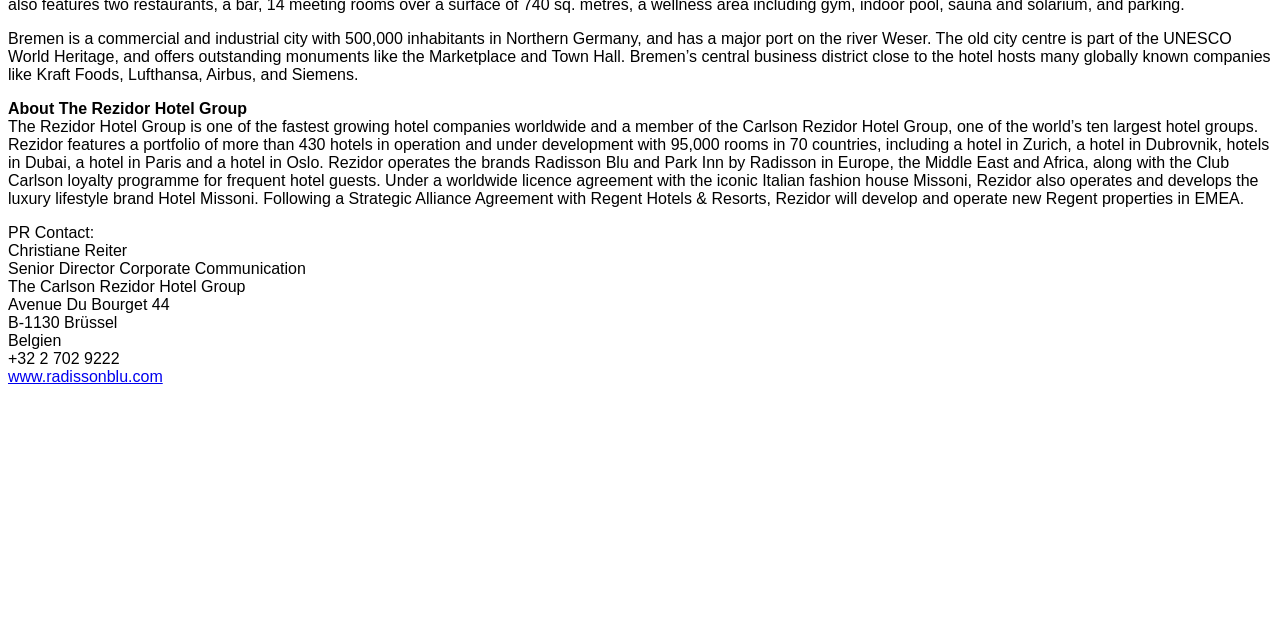Find the coordinates for the bounding box of the element with this description: "June 19, 2015".

None